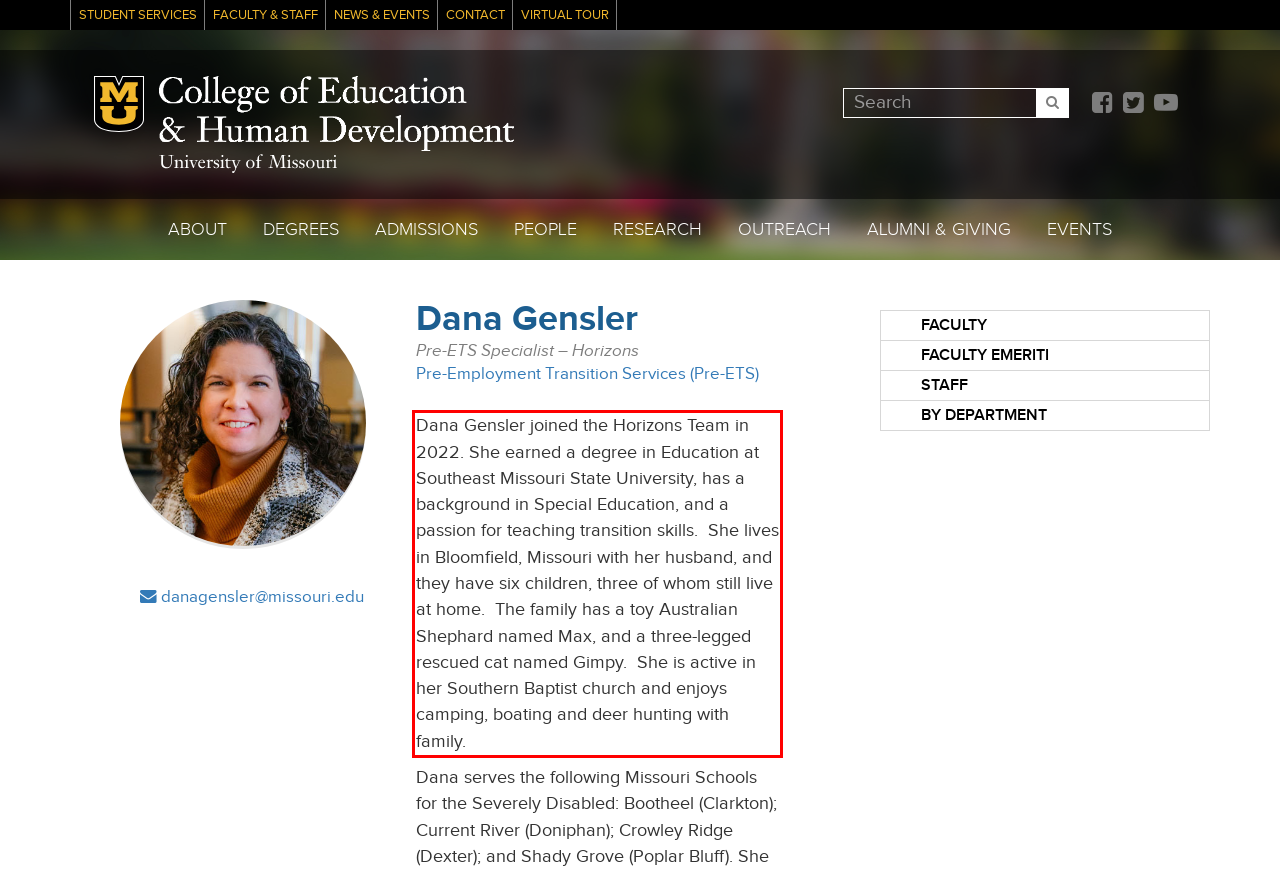Perform OCR on the text inside the red-bordered box in the provided screenshot and output the content.

Dana Gensler joined the Horizons Team in 2022. She earned a degree in Education at Southeast Missouri State University, has a background in Special Education, and a passion for teaching transition skills. She lives in Bloomfield, Missouri with her husband, and they have six children, three of whom still live at home. The family has a toy Australian Shephard named Max, and a three-legged rescued cat named Gimpy. She is active in her Southern Baptist church and enjoys camping, boating and deer hunting with family.